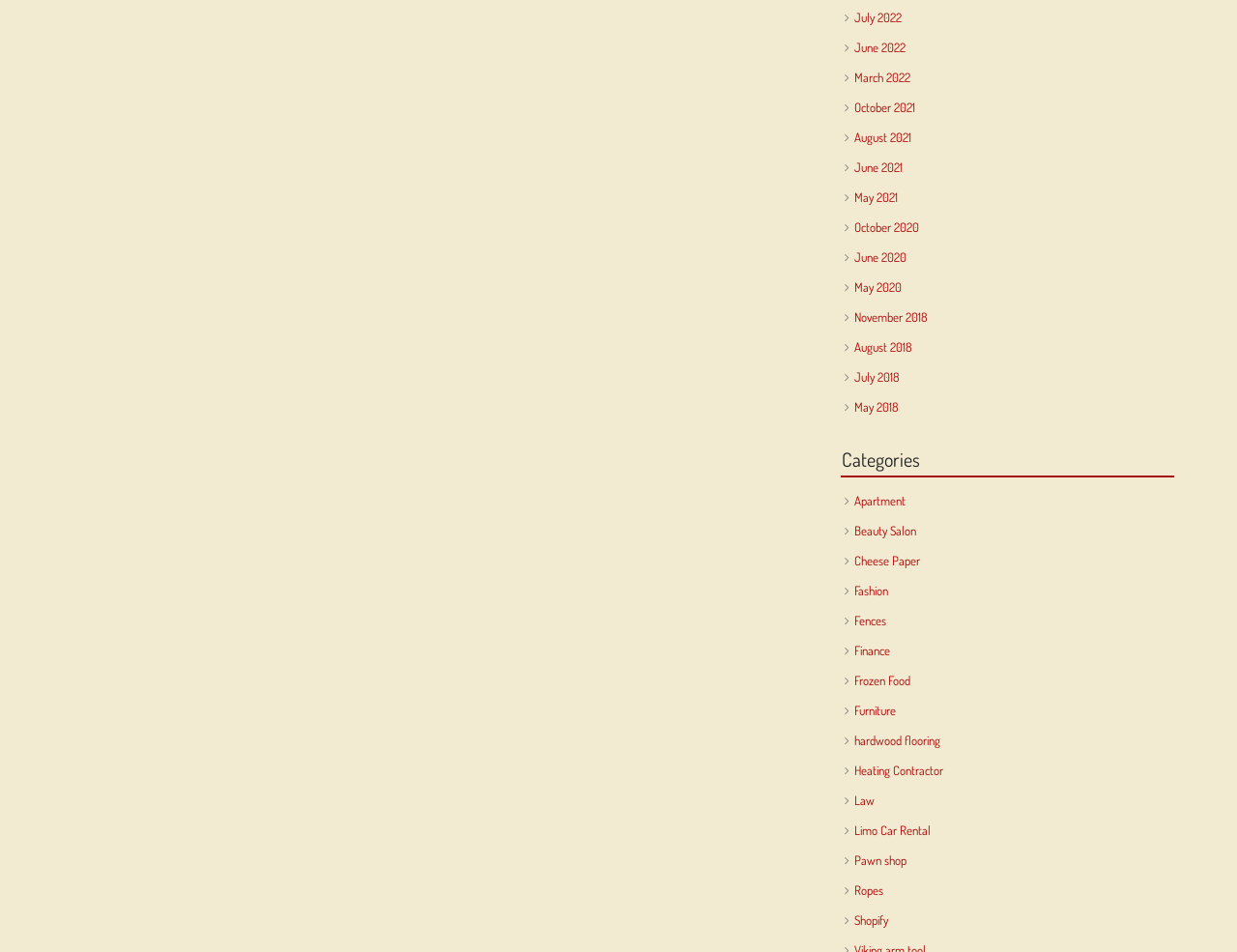Please specify the bounding box coordinates of the clickable section necessary to execute the following command: "Explore Fashion category".

[0.691, 0.612, 0.718, 0.629]